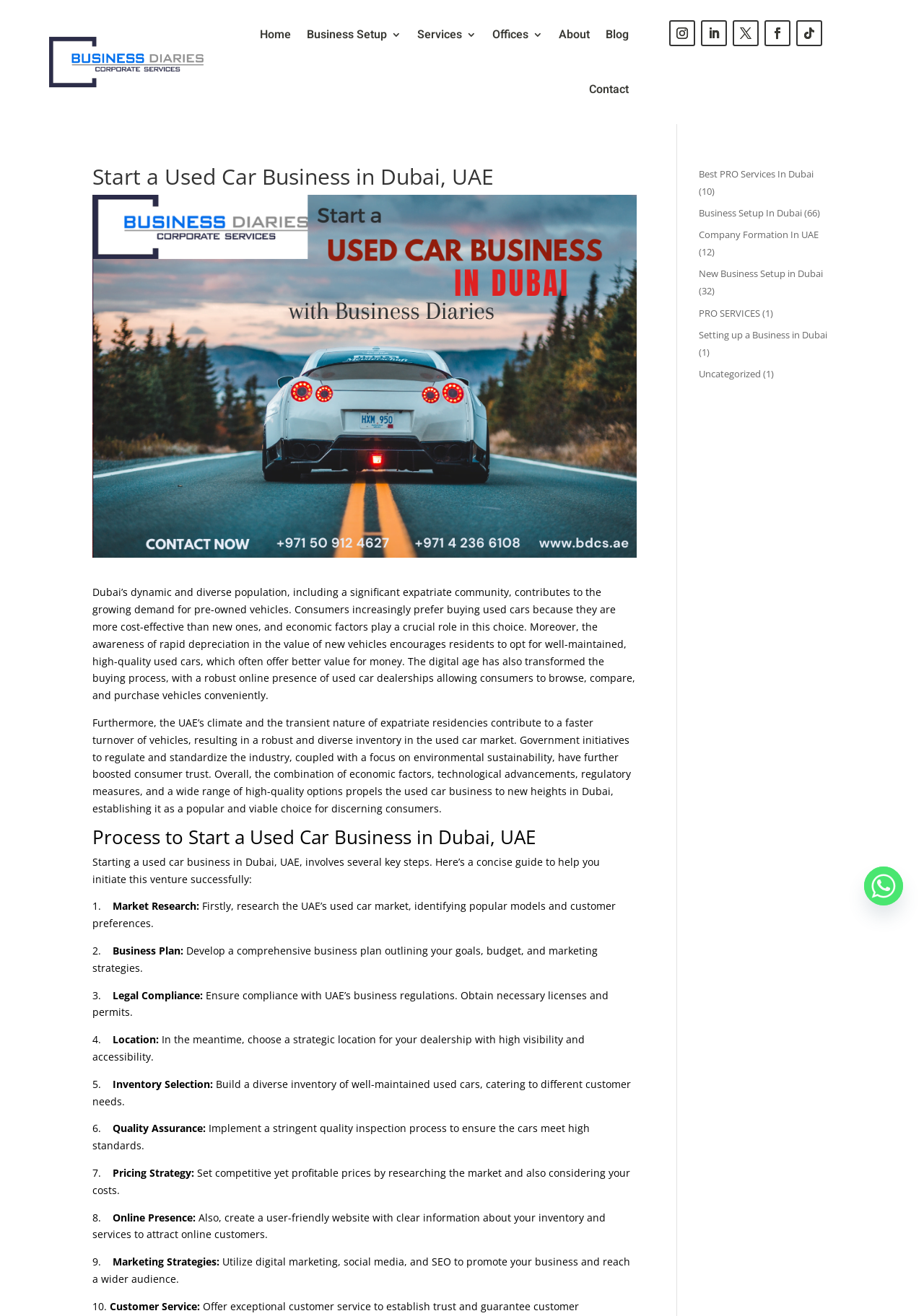Explain the webpage's design and content in an elaborate manner.

This webpage is about starting a used car business in Dubai, UAE. At the top, there is a navigation menu with links to "Home", "Business Setup", "Services", "Offices", "About", "Blog", and "Contact". Below the navigation menu, there is a heading that reads "Start a Used Car Business in Dubai, UAE". 

To the right of the heading, there is an image related to starting a used car business in Dubai. Below the image, there are two paragraphs of text that discuss the growing demand for pre-owned vehicles in Dubai and the factors contributing to the success of the used car business in the city.

Further down the page, there is a heading that reads "Process to Start a Used Car Business in Dubai, UAE". Below this heading, there is a step-by-step guide to starting a used car business, with 10 points listed in numerical order. Each point has a brief description of the step, including market research, business planning, legal compliance, location selection, inventory selection, quality assurance, pricing strategy, online presence, marketing strategies, and customer service.

On the right side of the page, there are several links to related articles and services, including "Best PRO Services In Dubai", "Business Setup In Dubai", and "Company Formation In UAE". There is also a WhatsApp link and an image at the bottom right corner of the page.